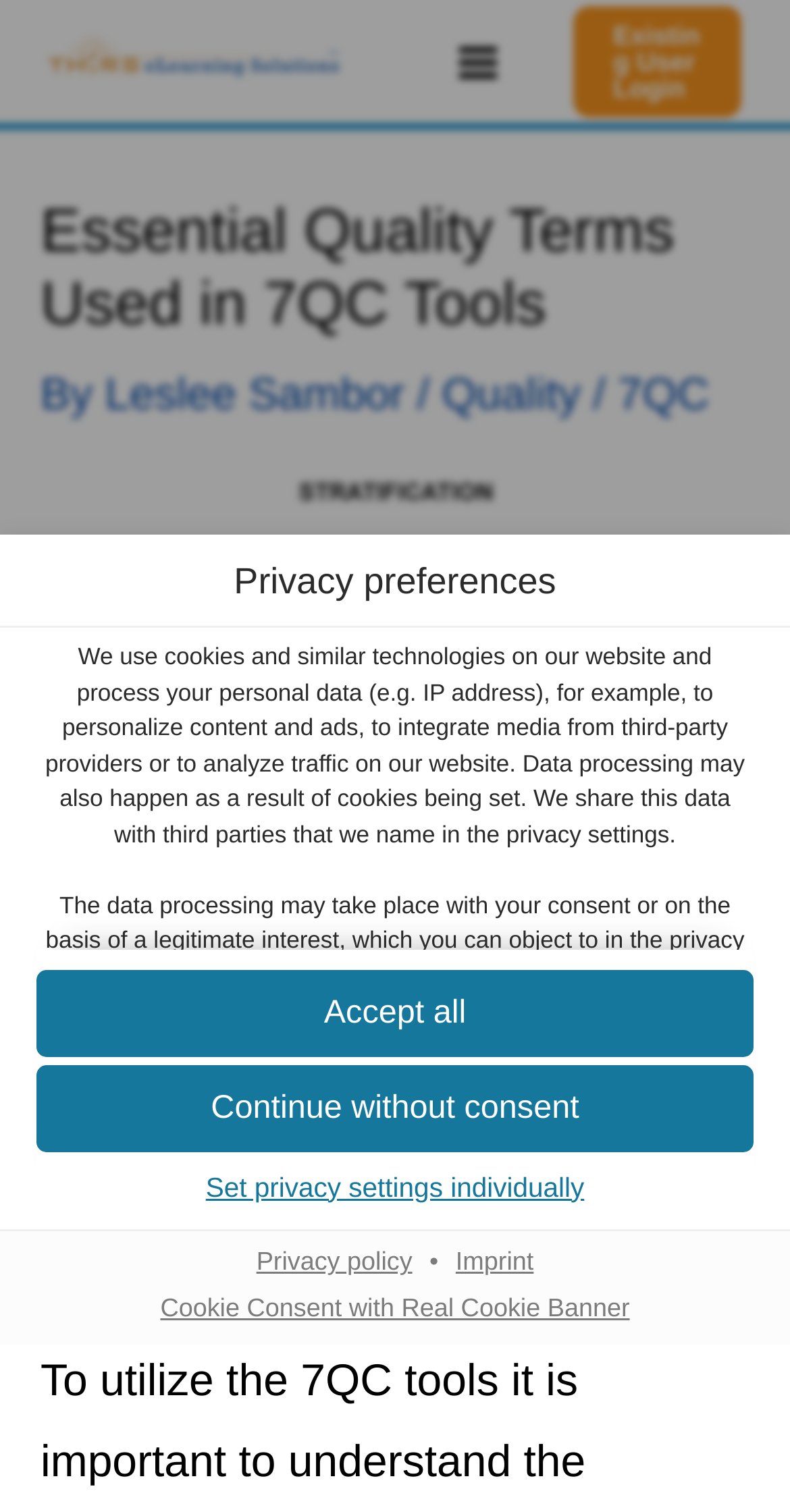Elaborate on the webpage's design and content in a detailed caption.

The webpage is focused on explaining essential quality terms used in 7QC tools, with a prominent dialog box at the top, titled "Privacy preferences", which takes up most of the screen. This dialog box contains a heading, several paragraphs of text, and multiple links and buttons.

The text within the dialog box explains the website's use of cookies and similar technologies, data processing, and the sharing of personal data with third parties. It also mentions the risks of processing data in unsecure third countries and provides information on how to manage privacy settings.

Below the text, there are three buttons: "Accept all", "Continue without consent", and "Set privacy settings individually". These buttons are aligned horizontally and take up the full width of the dialog box.

At the bottom of the dialog box, there are several links, including "Privacy policy", "Imprint", and "Cookie Consent with Real Cookie Banner". These links are arranged horizontally and are separated by bullet points.

The webpage does not appear to have any images, and the layout is dominated by the dialog box and its contents. The text is dense and informative, suggesting that the webpage is intended to provide detailed information on privacy policies and settings.